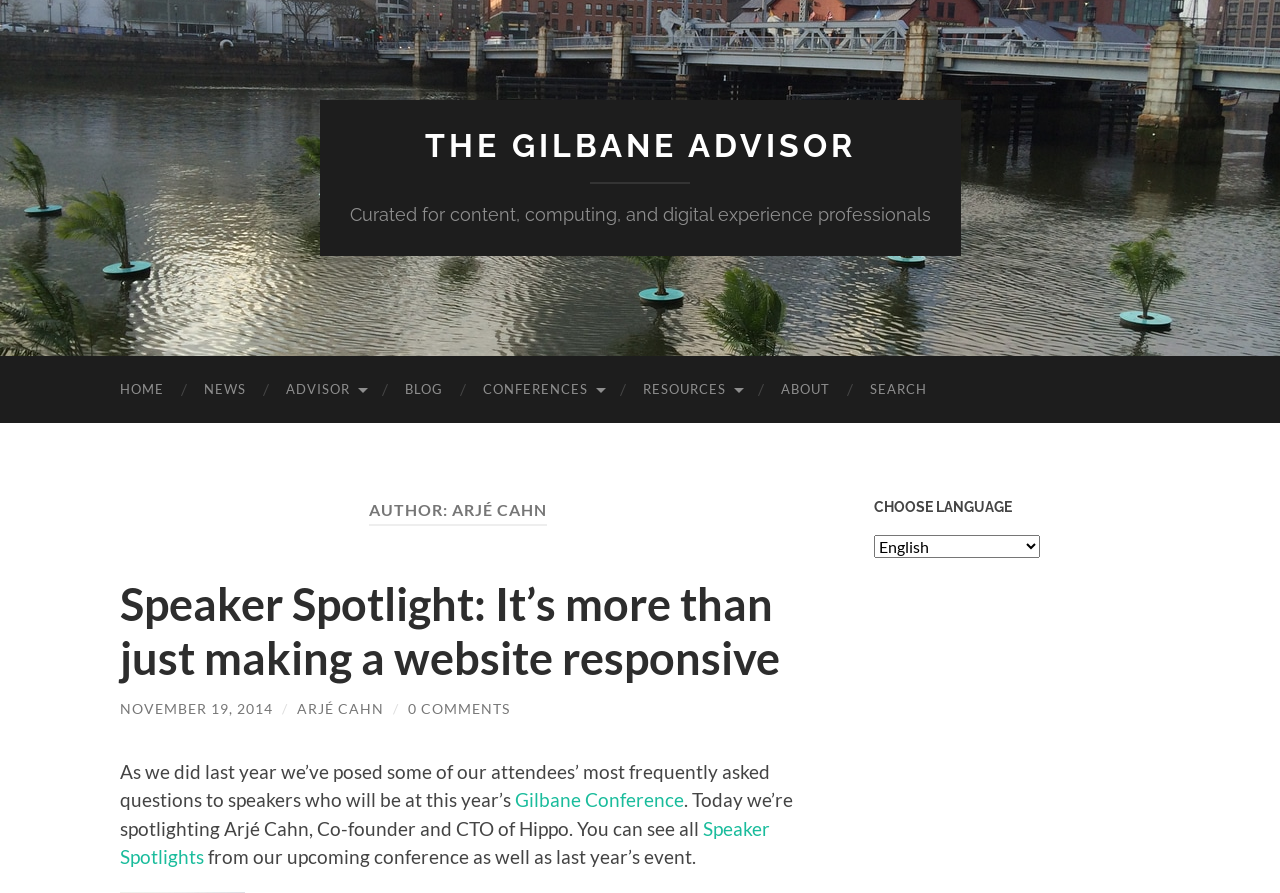Determine the bounding box coordinates of the area to click in order to meet this instruction: "search for something".

[0.664, 0.399, 0.74, 0.474]